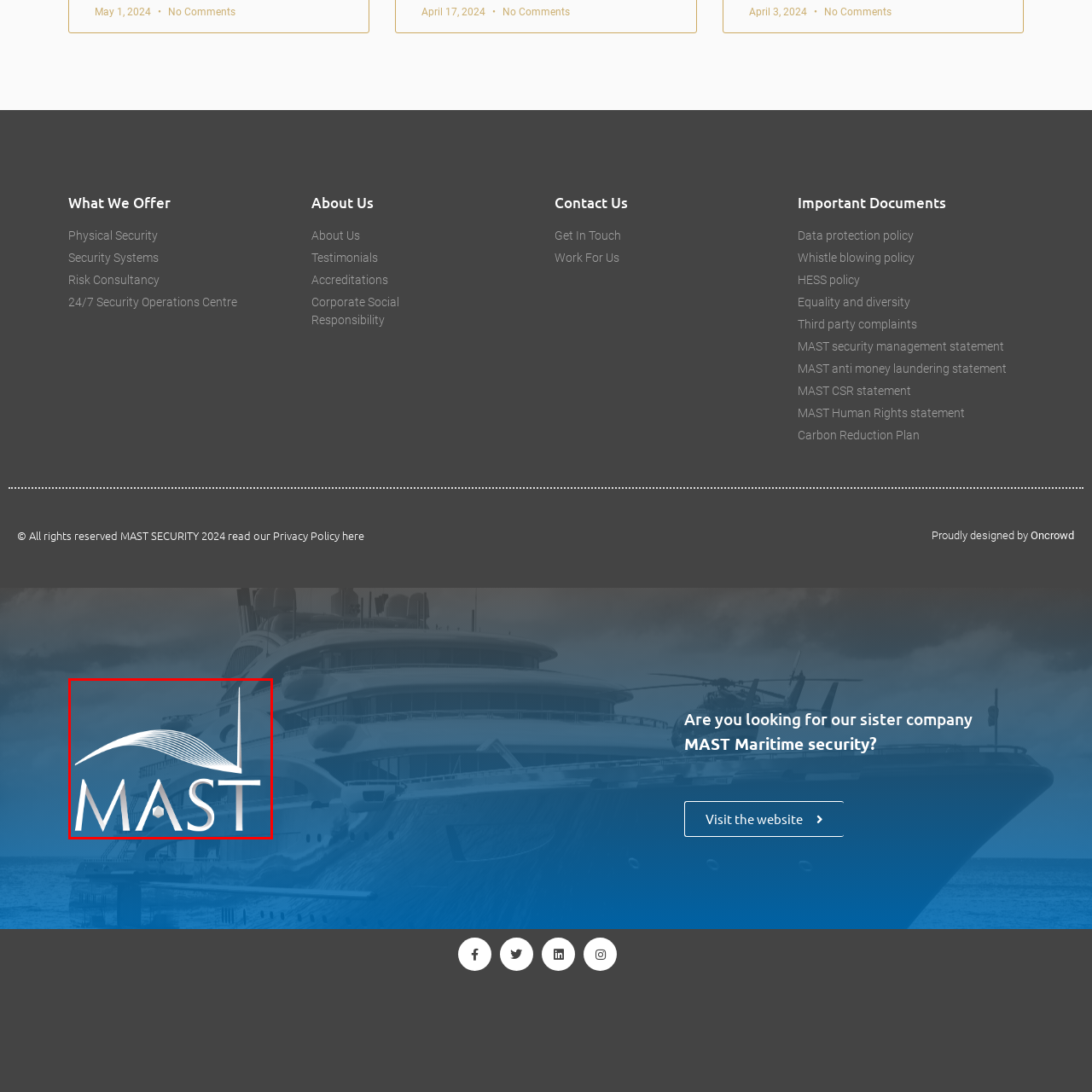What is the purpose of the gradient background? Inspect the image encased in the red bounding box and answer using only one word or a brief phrase.

To enhance visibility